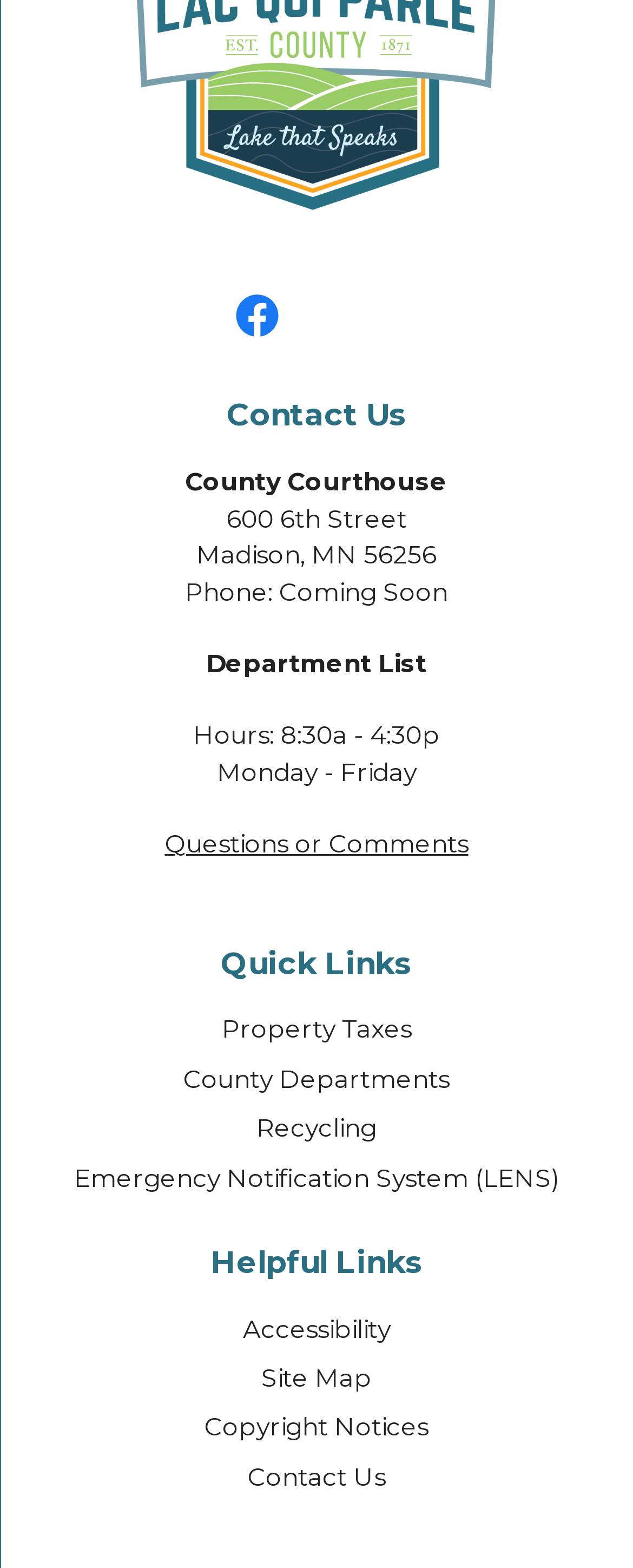Determine the bounding box coordinates for the area that should be clicked to carry out the following instruction: "Go to Department List".

[0.326, 0.413, 0.674, 0.433]